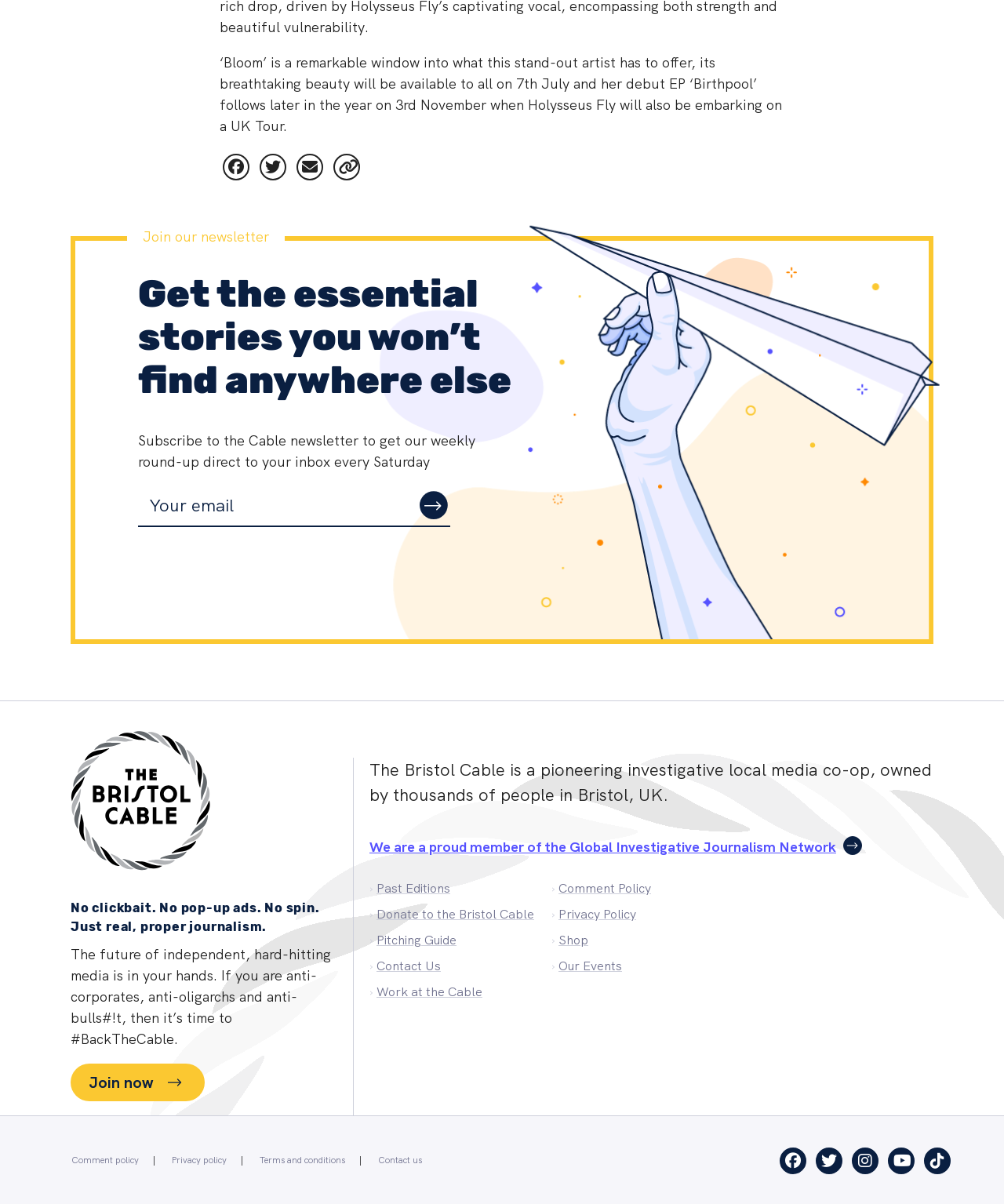Select the bounding box coordinates of the element I need to click to carry out the following instruction: "View Past Editions".

[0.375, 0.73, 0.448, 0.746]